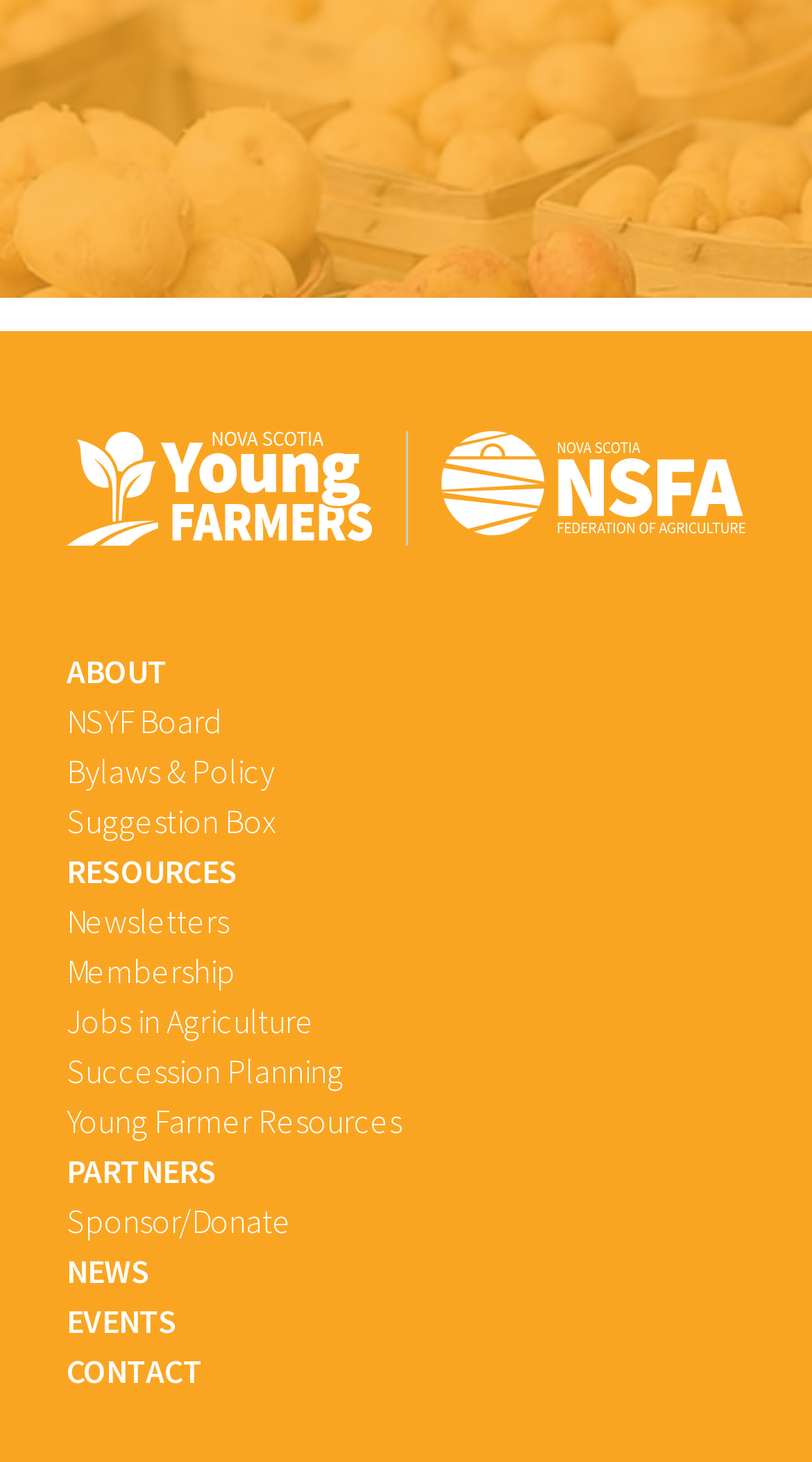Specify the bounding box coordinates of the region I need to click to perform the following instruction: "visit succession planning resources". The coordinates must be four float numbers in the range of 0 to 1, i.e., [left, top, right, bottom].

[0.082, 0.718, 0.423, 0.746]